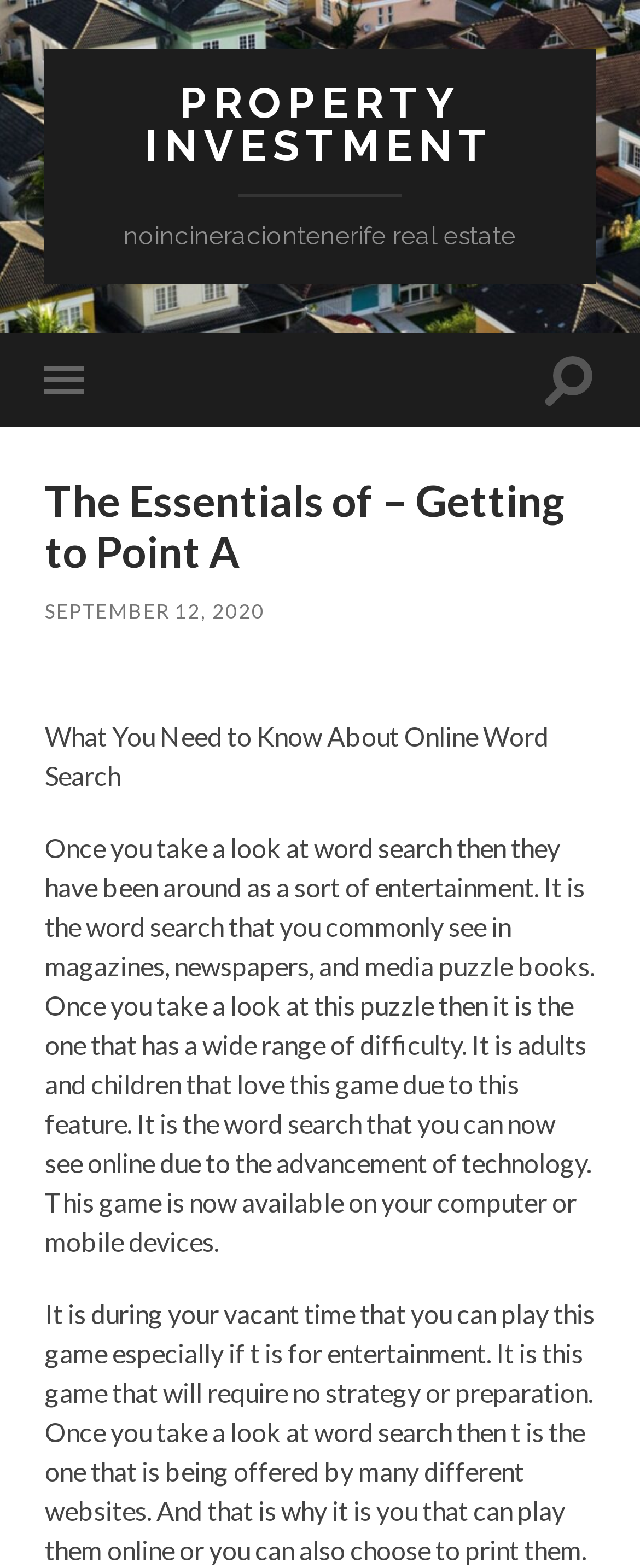When was the article published?
Please provide a single word or phrase answer based on the image.

SEPTEMBER 12, 2020